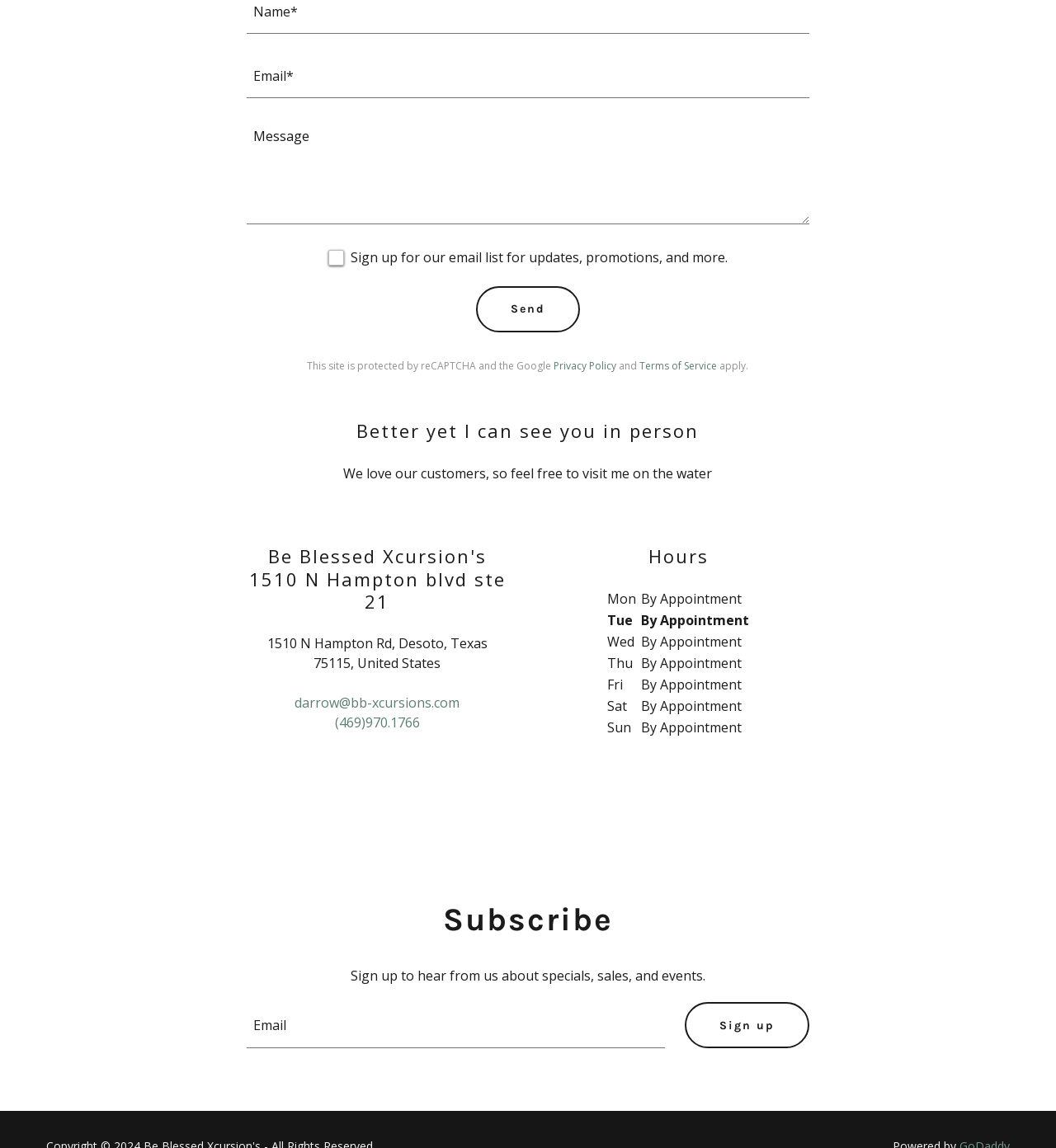What is the business name?
Using the details from the image, give an elaborate explanation to answer the question.

The business name can be found in the heading element with the text 'Be Blessed Xcursion's 1510 N Hampton blvd ste 21', which suggests that the business is named Be Blessed Xcursion's.